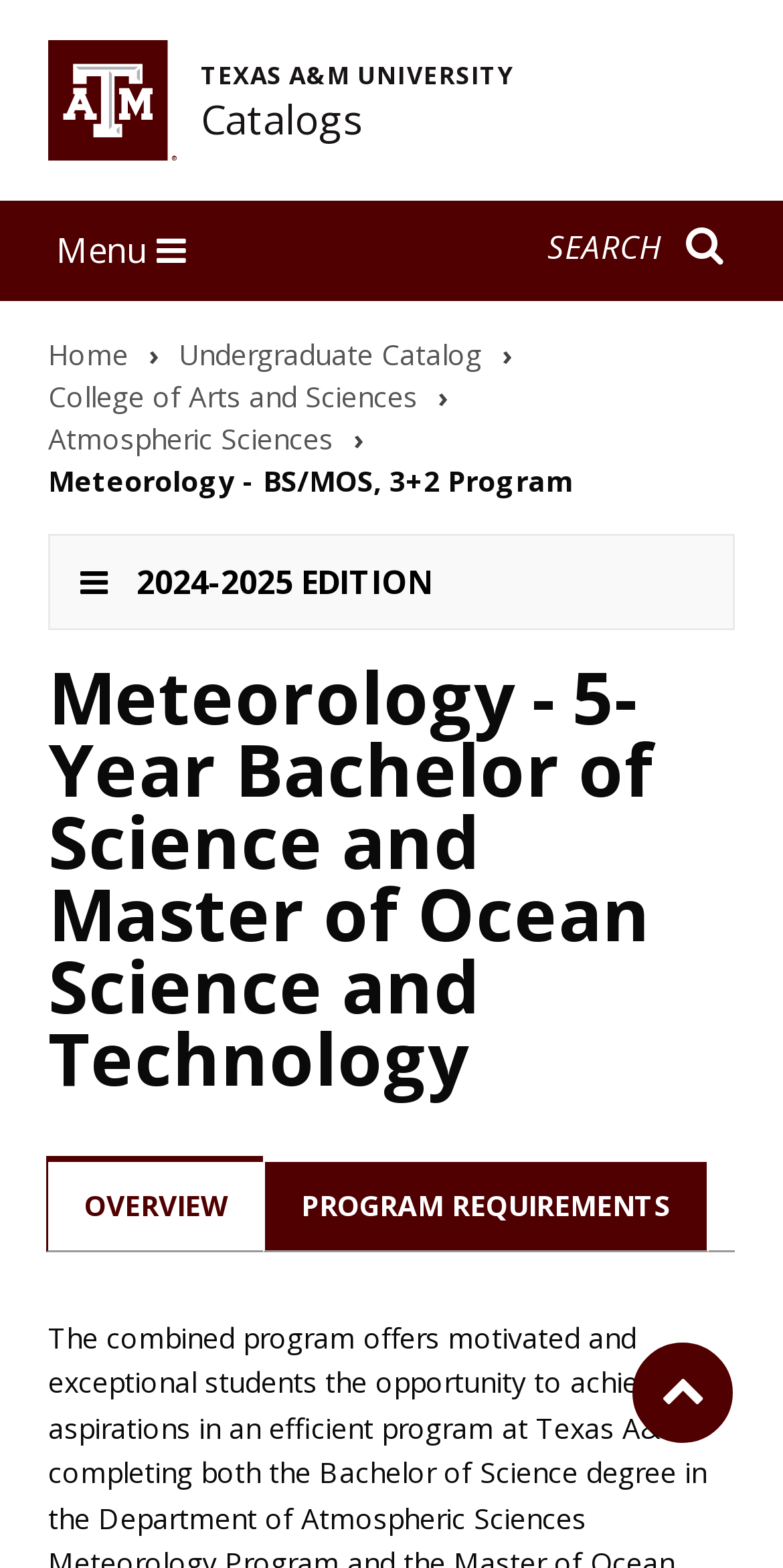Identify the bounding box coordinates of the section to be clicked to complete the task described by the following instruction: "Toggle the menu". The coordinates should be four float numbers between 0 and 1, formatted as [left, top, right, bottom].

[0.0, 0.128, 0.31, 0.192]